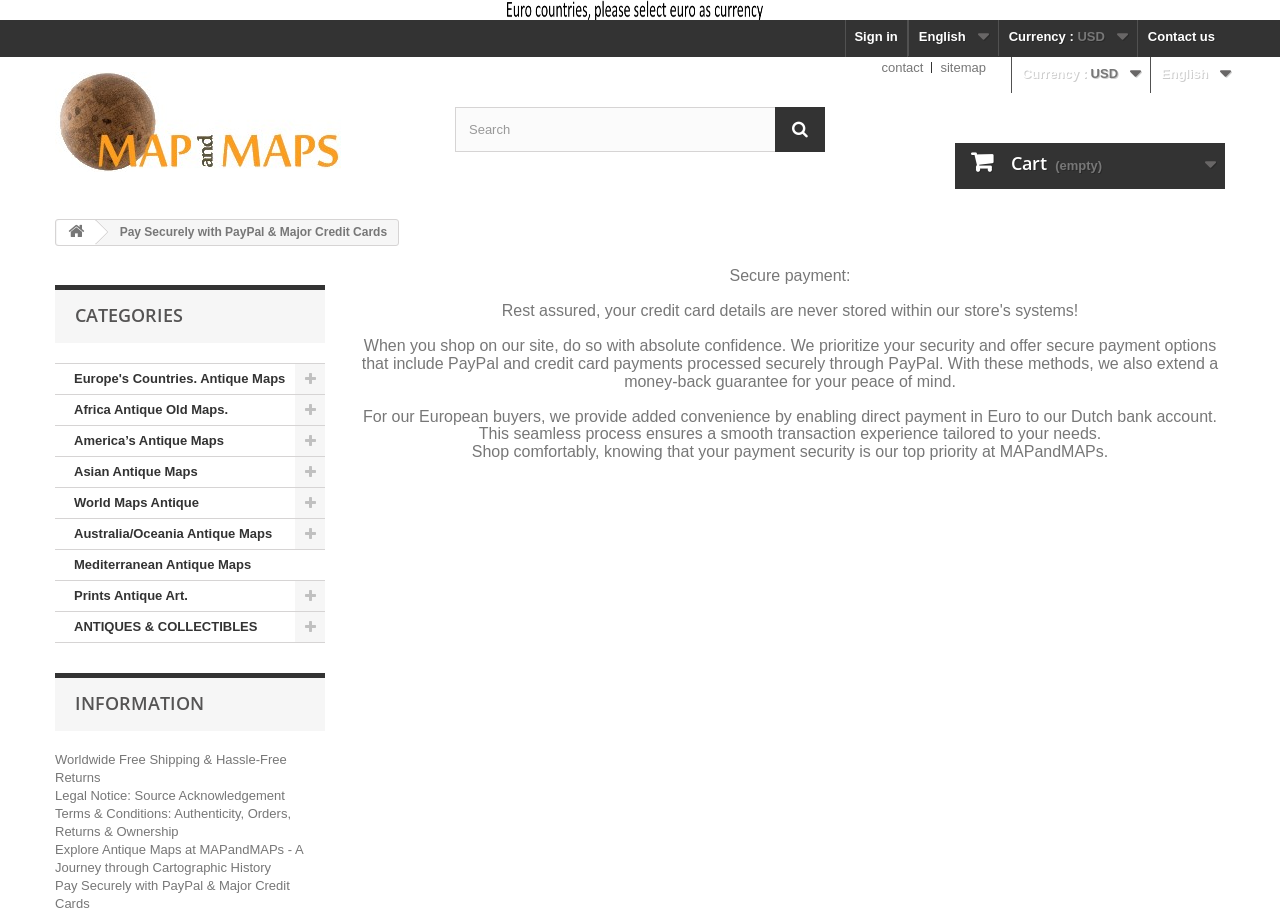What is the language of the website?
Provide an in-depth answer to the question, covering all aspects.

I determined the language of the website by looking at the StaticText elements with the text 'English' at different locations on the webpage, such as [0.718, 0.032, 0.754, 0.048] and [0.907, 0.072, 0.944, 0.089]. This suggests that the website is available in English.